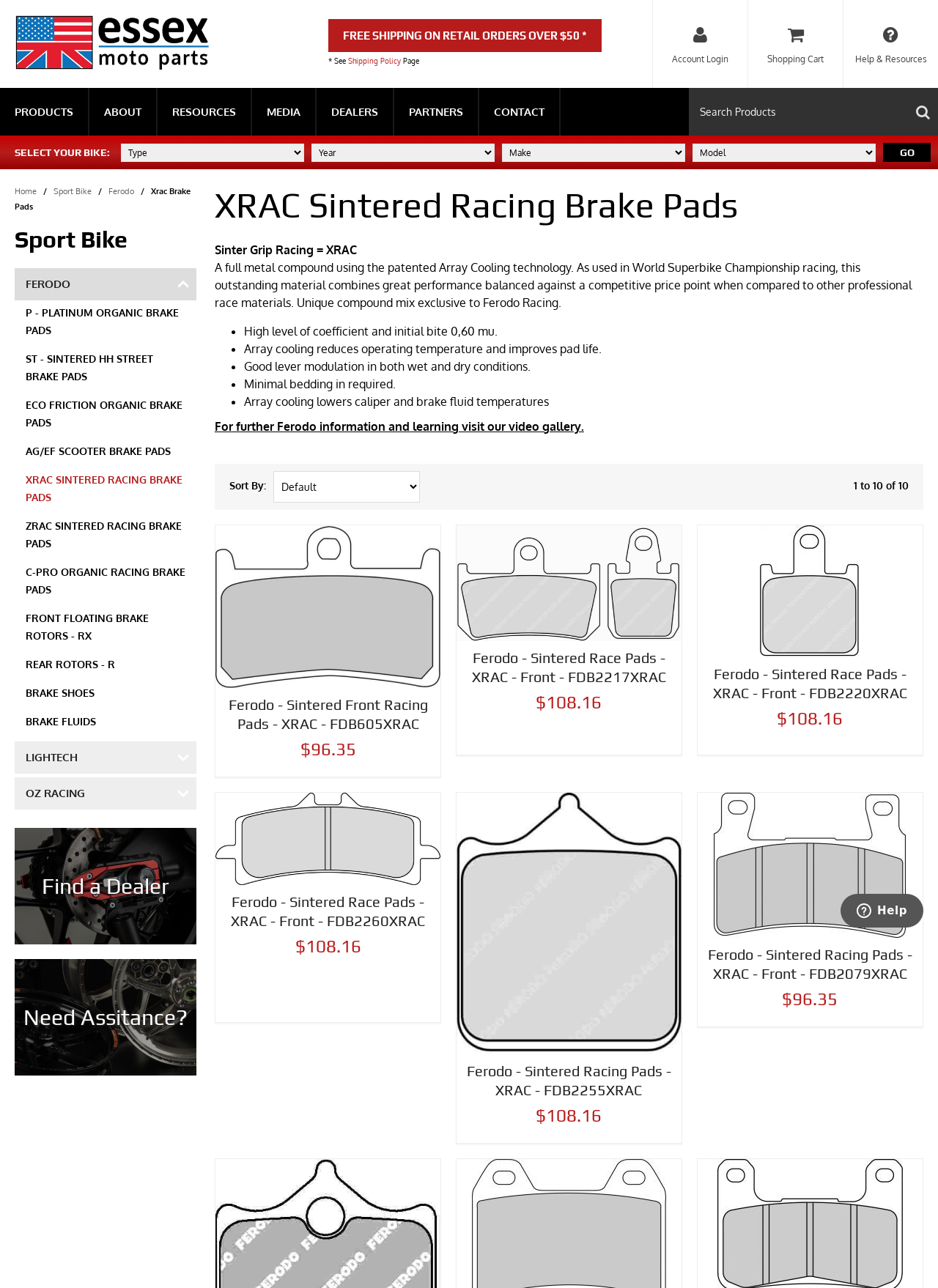Determine the bounding box for the UI element as described: "Partner LinksPartners". The coordinates should be represented as four float numbers between 0 and 1, formatted as [left, top, right, bottom].

[0.42, 0.068, 0.509, 0.105]